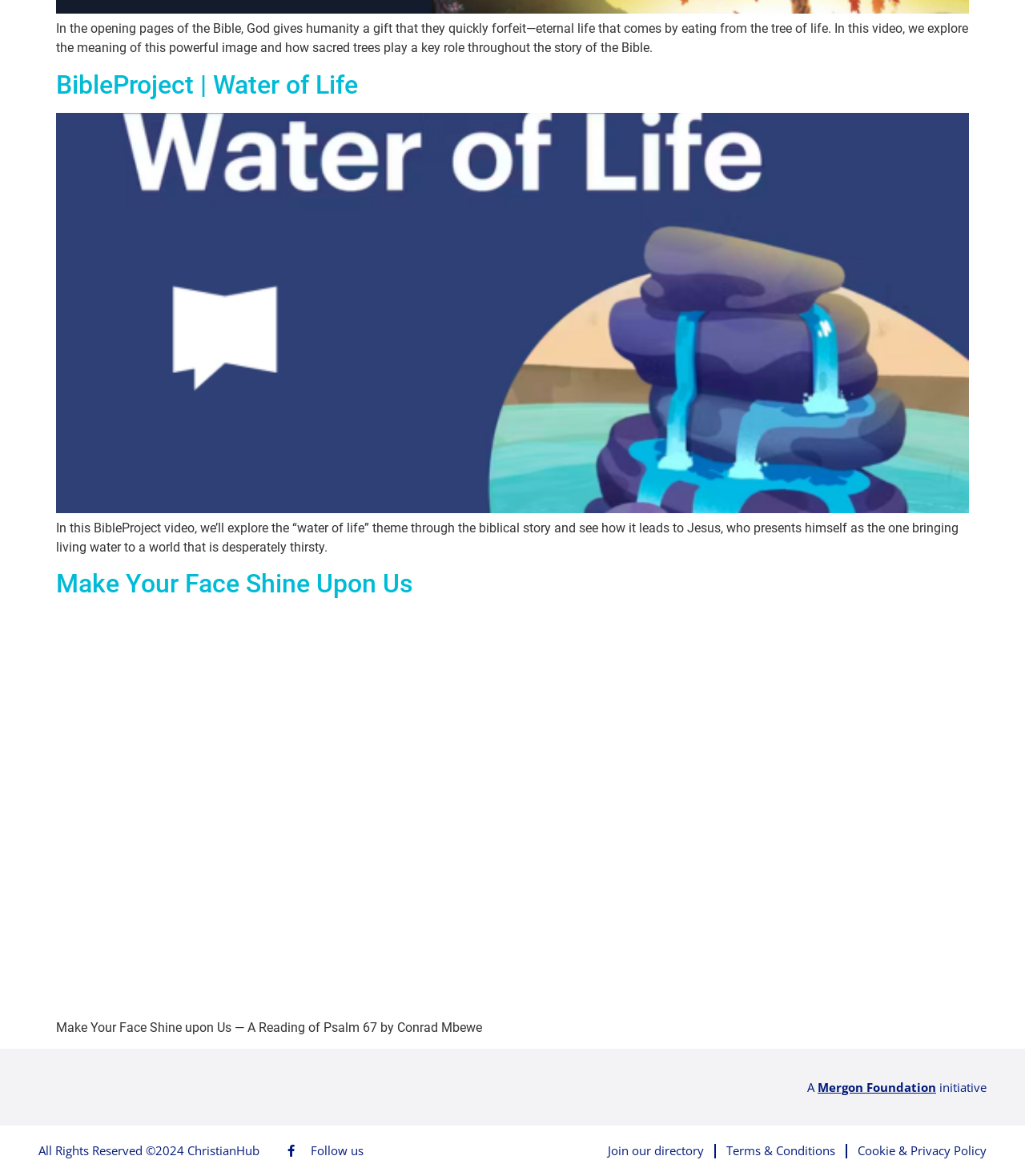Please provide a comprehensive response to the question based on the details in the image: What is the copyright information on the webpage?

The webpage displays a copyright notice stating 'All Rights Reserved ©2024 ChristianHub', indicating that the content on the webpage is owned and copyrighted by ChristianHub, and that the copyright is valid until 2024.